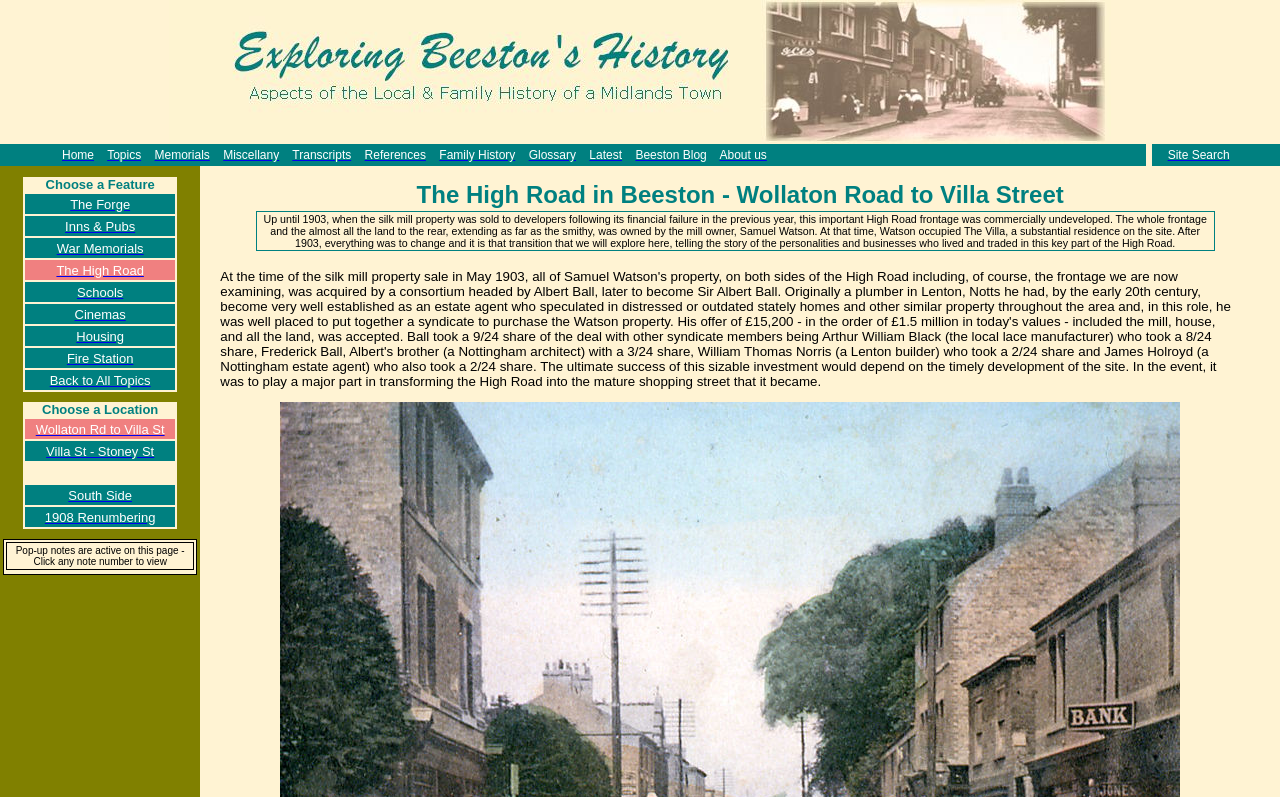Can you find the bounding box coordinates for the element that needs to be clicked to execute this instruction: "Choose The Forge"? The coordinates should be given as four float numbers between 0 and 1, i.e., [left, top, right, bottom].

[0.055, 0.244, 0.102, 0.265]